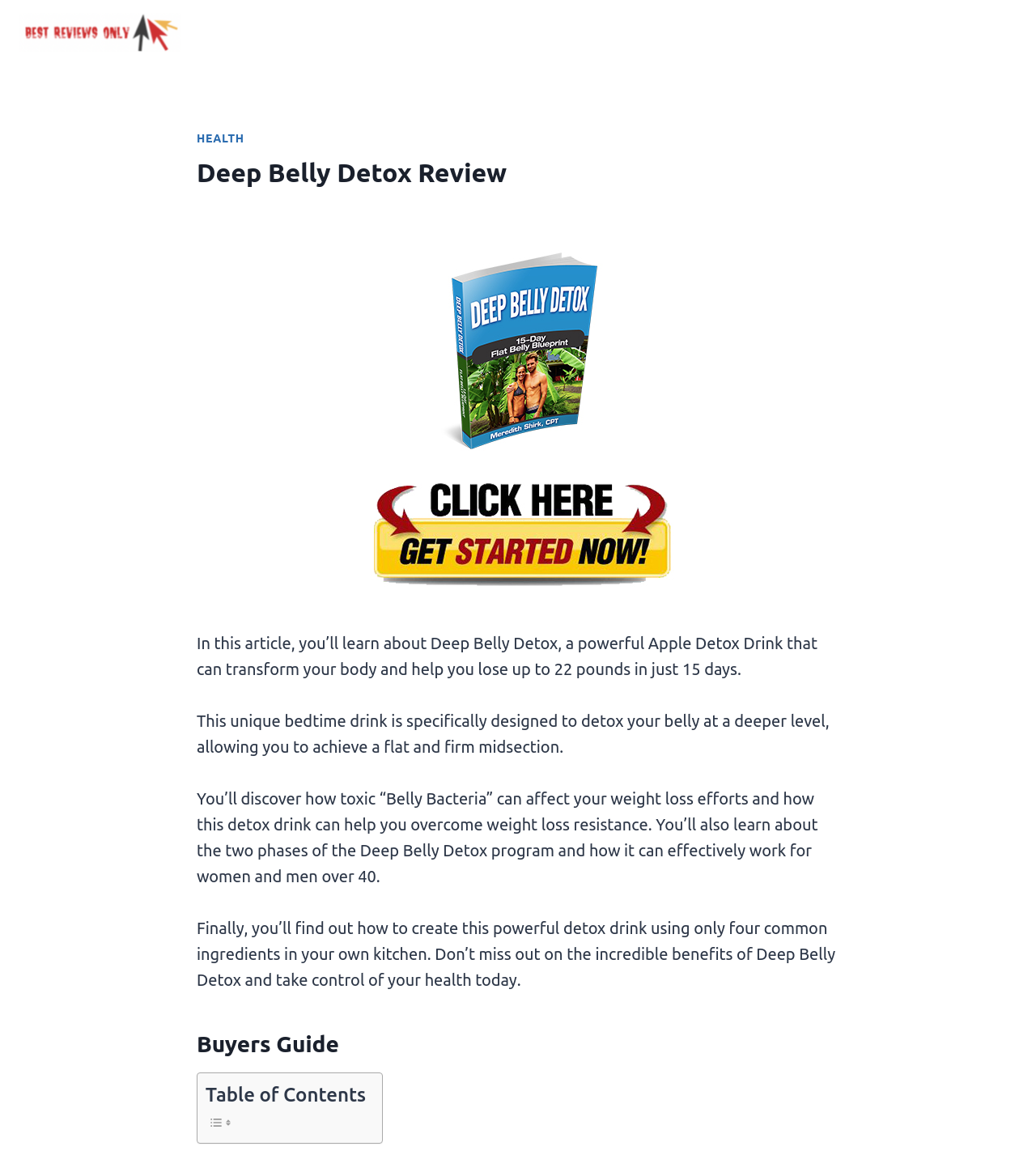Using the webpage screenshot, find the UI element described by alt="Best Reviews Only". Provide the bounding box coordinates in the format (top-left x, top-left y, bottom-right x, bottom-right y), ensuring all values are floating point numbers between 0 and 1.

[0.019, 0.011, 0.175, 0.045]